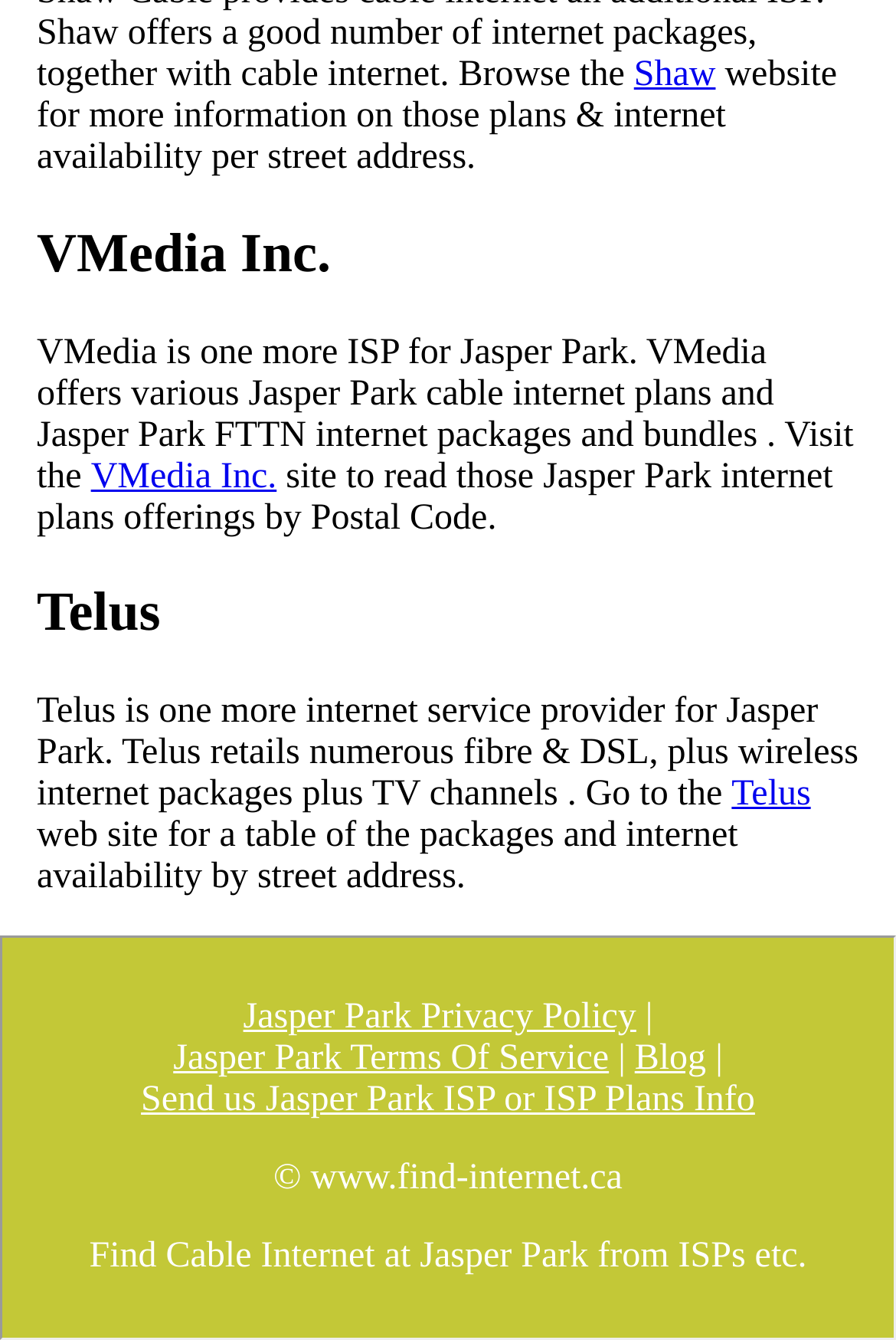What is the purpose of visiting the VMedia Inc. website?
Examine the image closely and answer the question with as much detail as possible.

According to the webpage, visiting the VMedia Inc. website allows users to read about Jasper Park internet plans offerings by Postal Code.